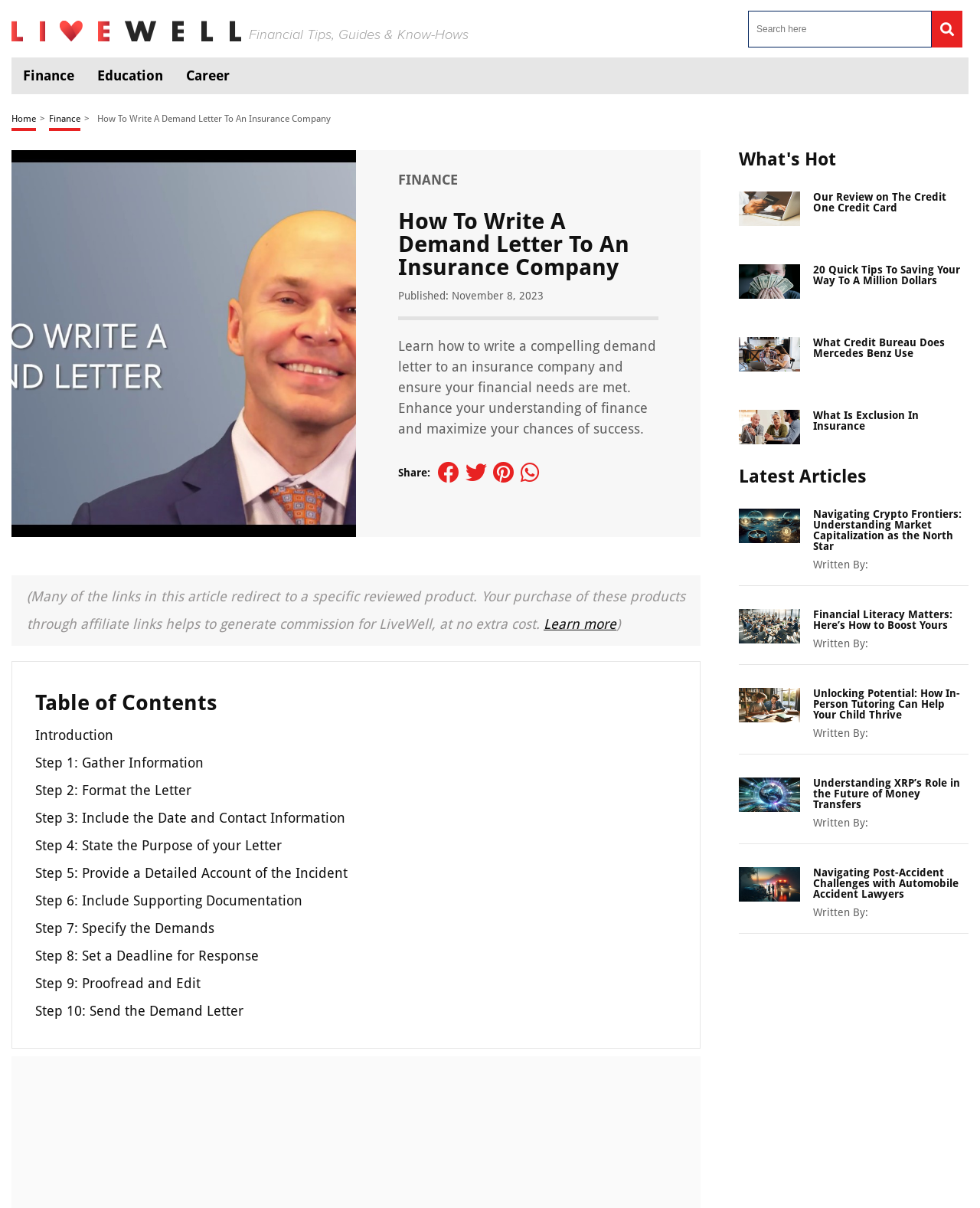Locate the bounding box coordinates of the element to click to perform the following action: 'Read the article 'How To Write A Demand Letter To An Insurance Company''. The coordinates should be given as four float values between 0 and 1, in the form of [left, top, right, bottom].

[0.406, 0.174, 0.672, 0.231]